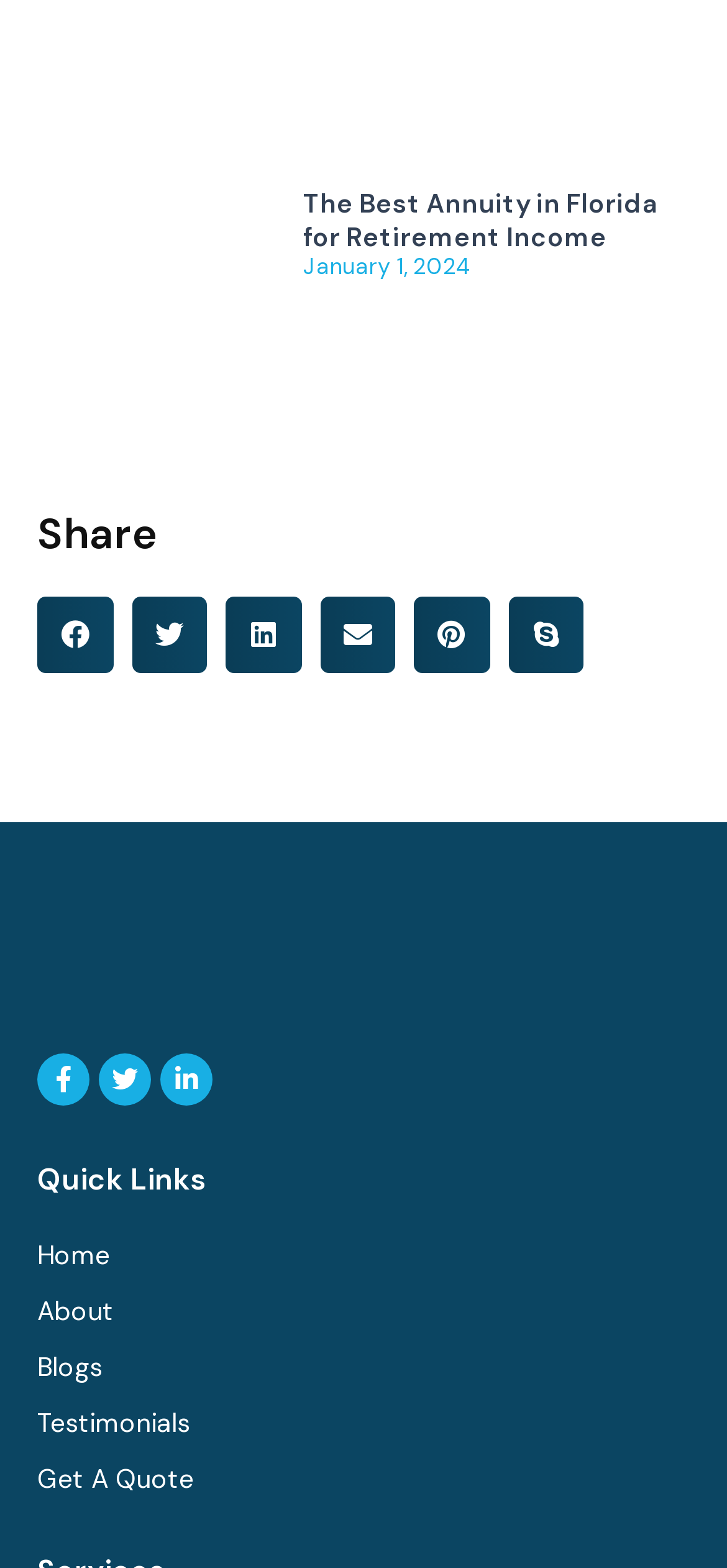How many social media platforms can you share the article on?
Provide a detailed and extensive answer to the question.

There are six social media platforms that the article can be shared on, which are Facebook, Twitter, LinkedIn, Email, Pinterest, and Skype. This can be determined by looking at the buttons 'Share on facebook', 'Share on twitter', 'Share on linkedin', 'Share on email', 'Share on pinterest', and 'Share on skype'.